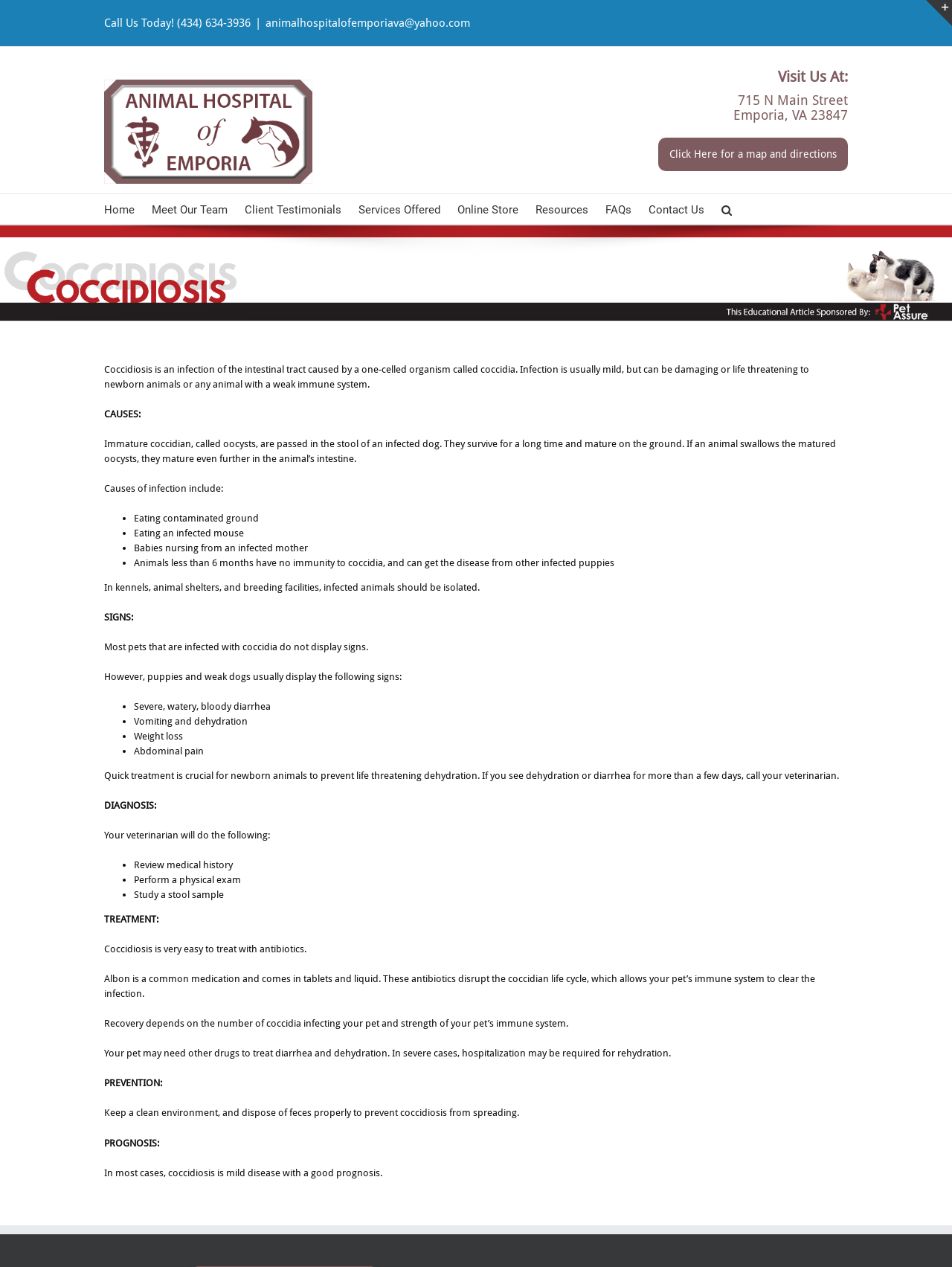Please identify the bounding box coordinates of the element that needs to be clicked to execute the following command: "Click the 'Home' menu item". Provide the bounding box using four float numbers between 0 and 1, formatted as [left, top, right, bottom].

[0.109, 0.153, 0.141, 0.177]